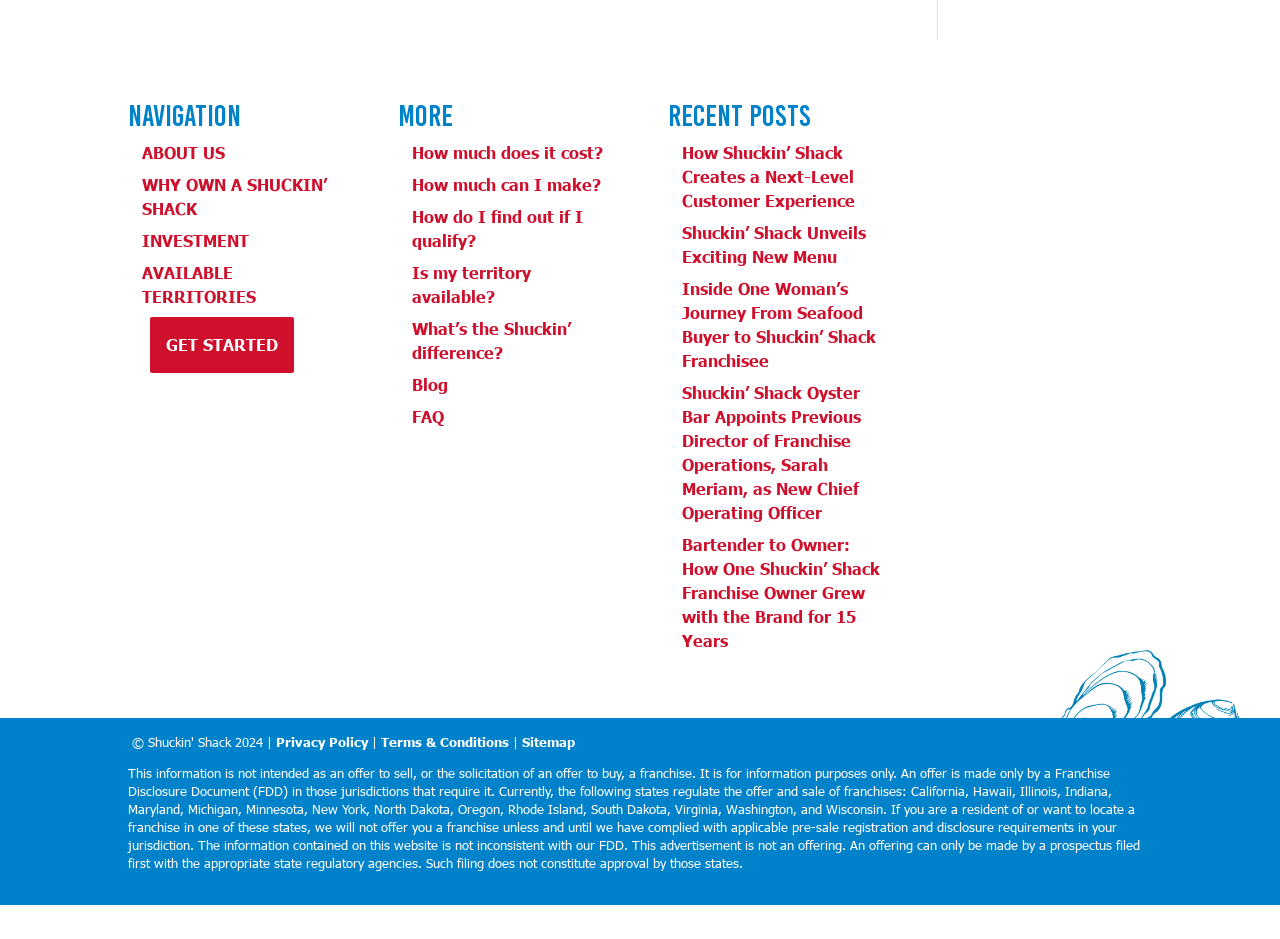What is the disclaimer text at the bottom of the webpage?
Refer to the screenshot and respond with a concise word or phrase.

Franchise Disclosure Document (FDD) disclaimer